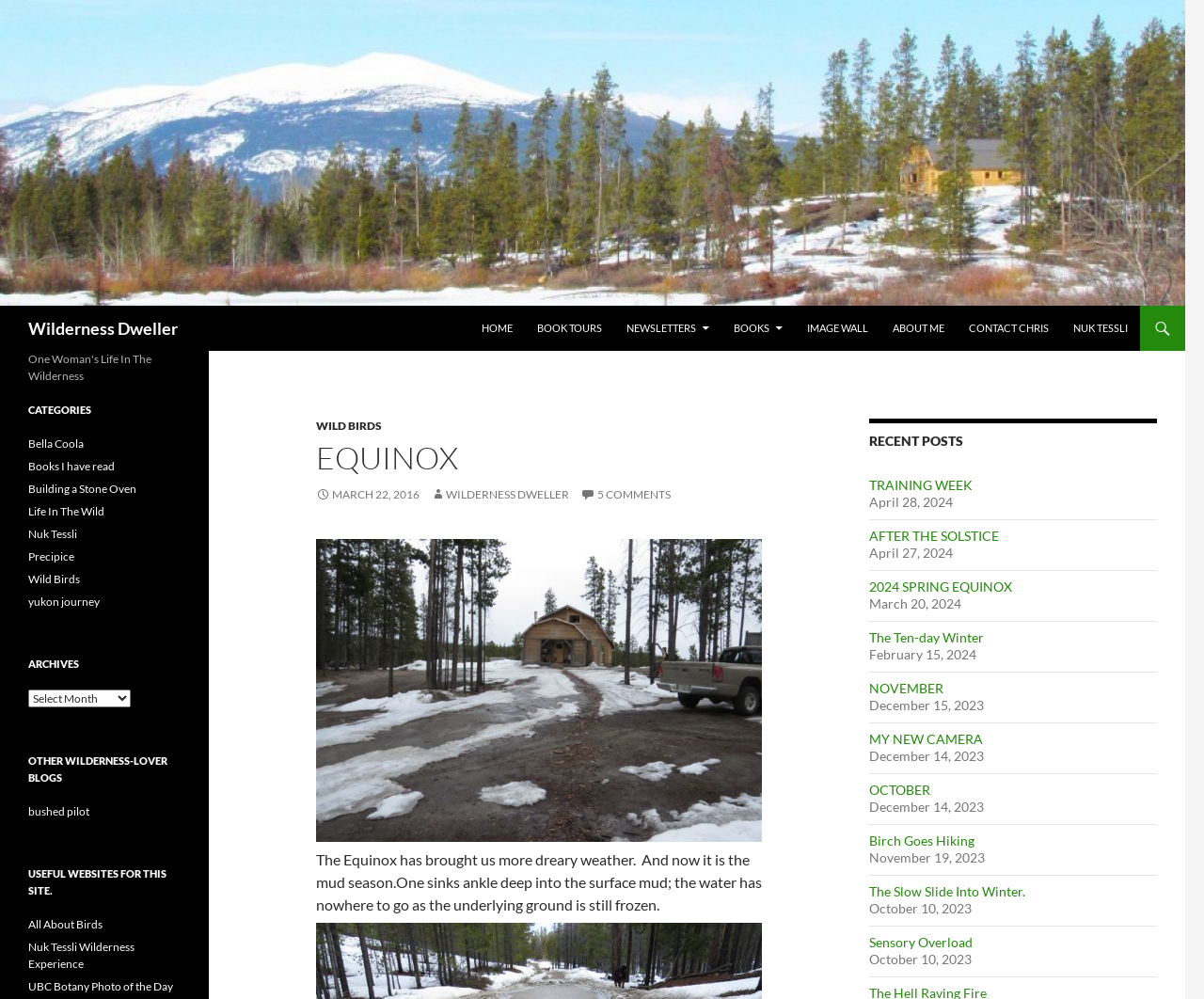How many categories are listed?
Refer to the image and give a detailed response to the question.

The categories are listed under the 'CATEGORIES' heading. There are 9 links listed, namely 'Bella Coola', 'Books I have read', 'Building a Stone Oven', 'Life In The Wild', 'Nuk Tessli', 'Precipice', 'Wild Birds', and 'yukon journey'.